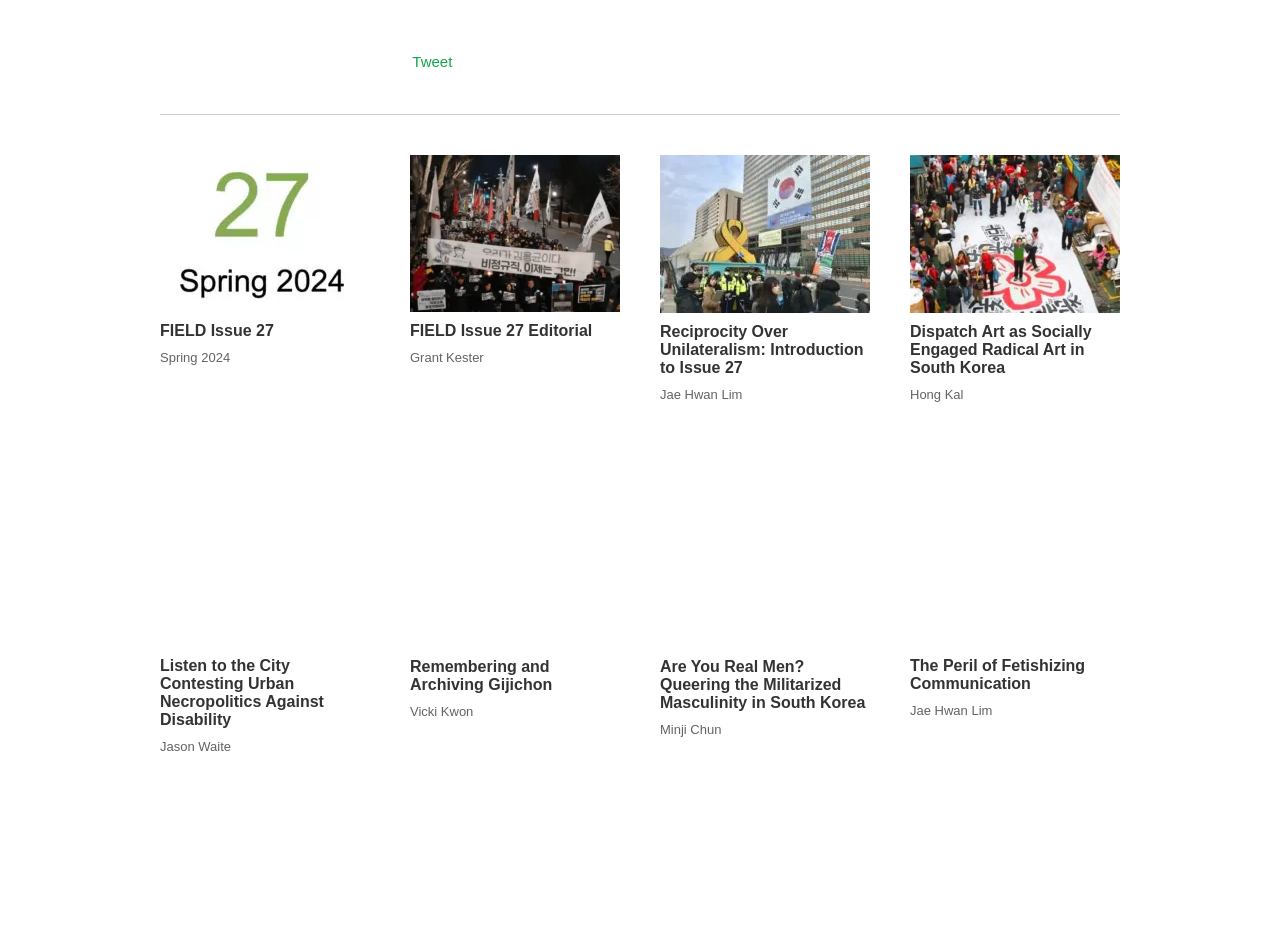Please find the bounding box coordinates of the element that you should click to achieve the following instruction: "Read Reciprocity Over Unilateralism: Introduction to Issue 27". The coordinates should be presented as four float numbers between 0 and 1: [left, top, right, bottom].

[0.516, 0.34, 0.675, 0.396]